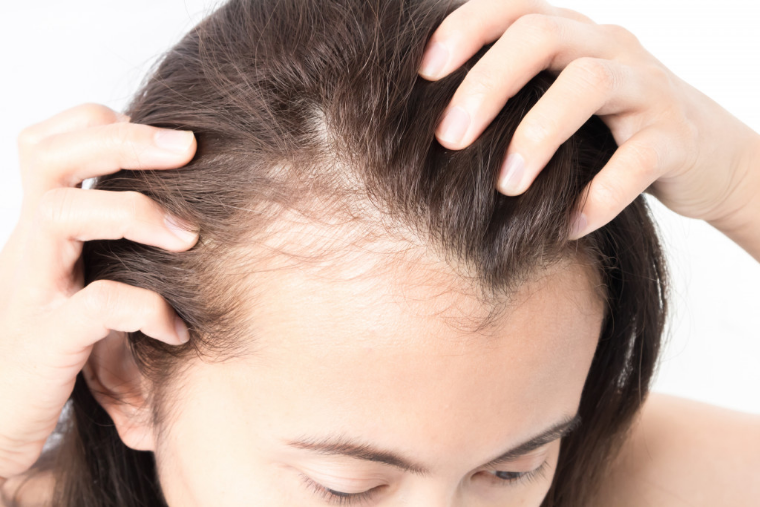What may cause hair damage and weakness?
Could you please answer the question thoroughly and with as much detail as possible?

According to the image, hair damage and weakness may be caused by harsh ingredients found in some hair care products, which can lead to allergic reactions or irritation, ultimately resulting in hair loss.